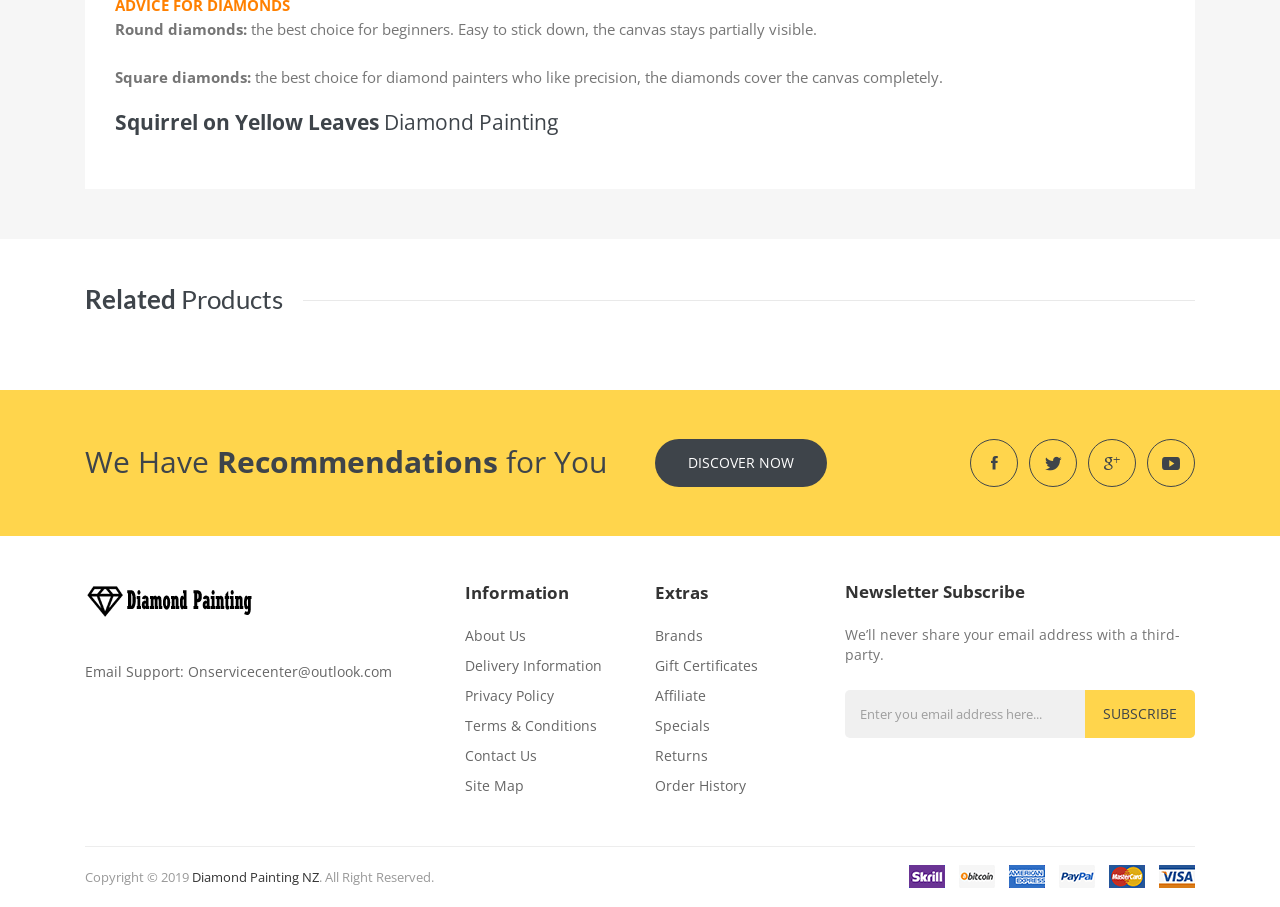Please determine the bounding box coordinates of the clickable area required to carry out the following instruction: "Visit the 'About Us' page". The coordinates must be four float numbers between 0 and 1, represented as [left, top, right, bottom].

[0.363, 0.685, 0.488, 0.718]